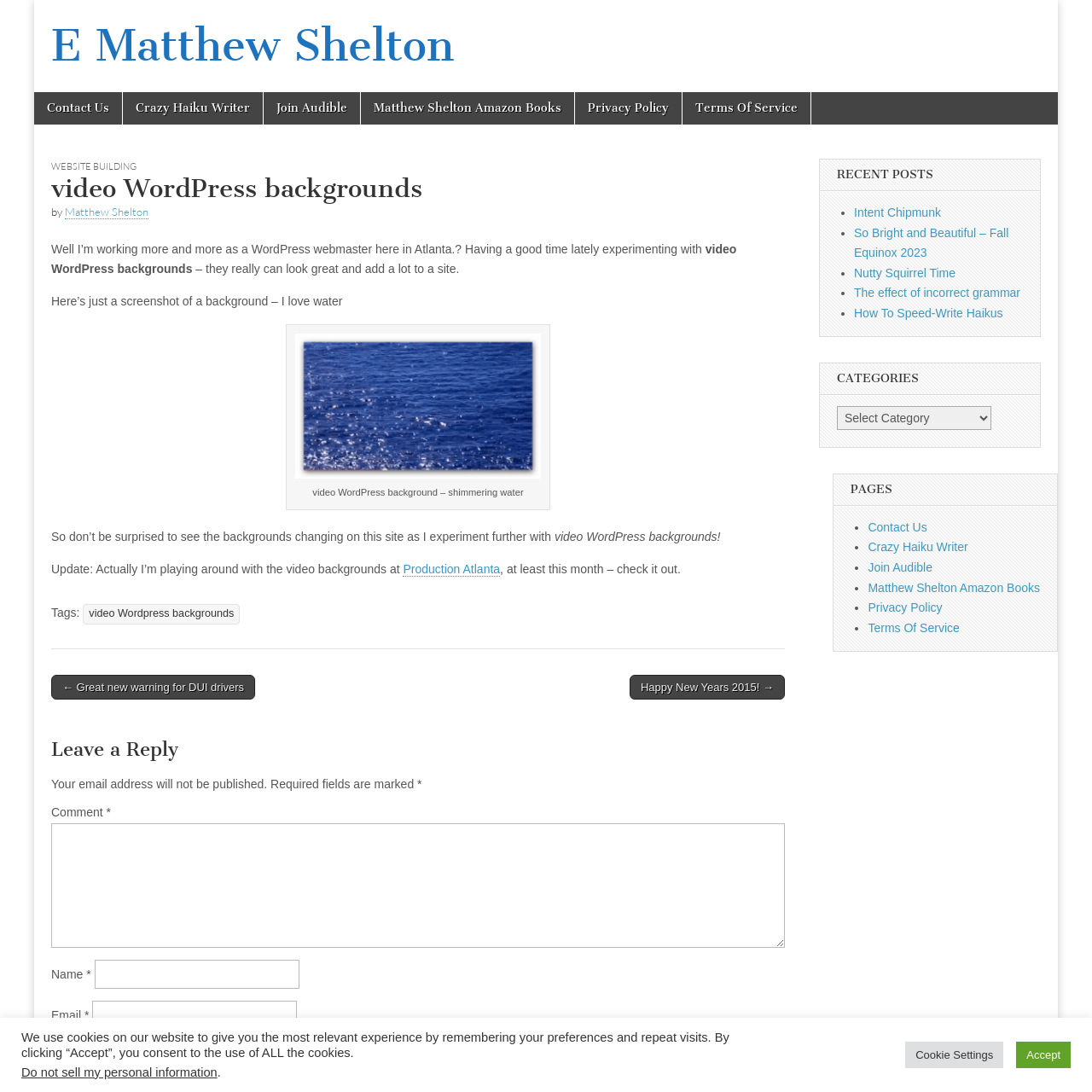Provide a brief response to the question below using one word or phrase:
What is the name of the website?

E Matthew Shelton